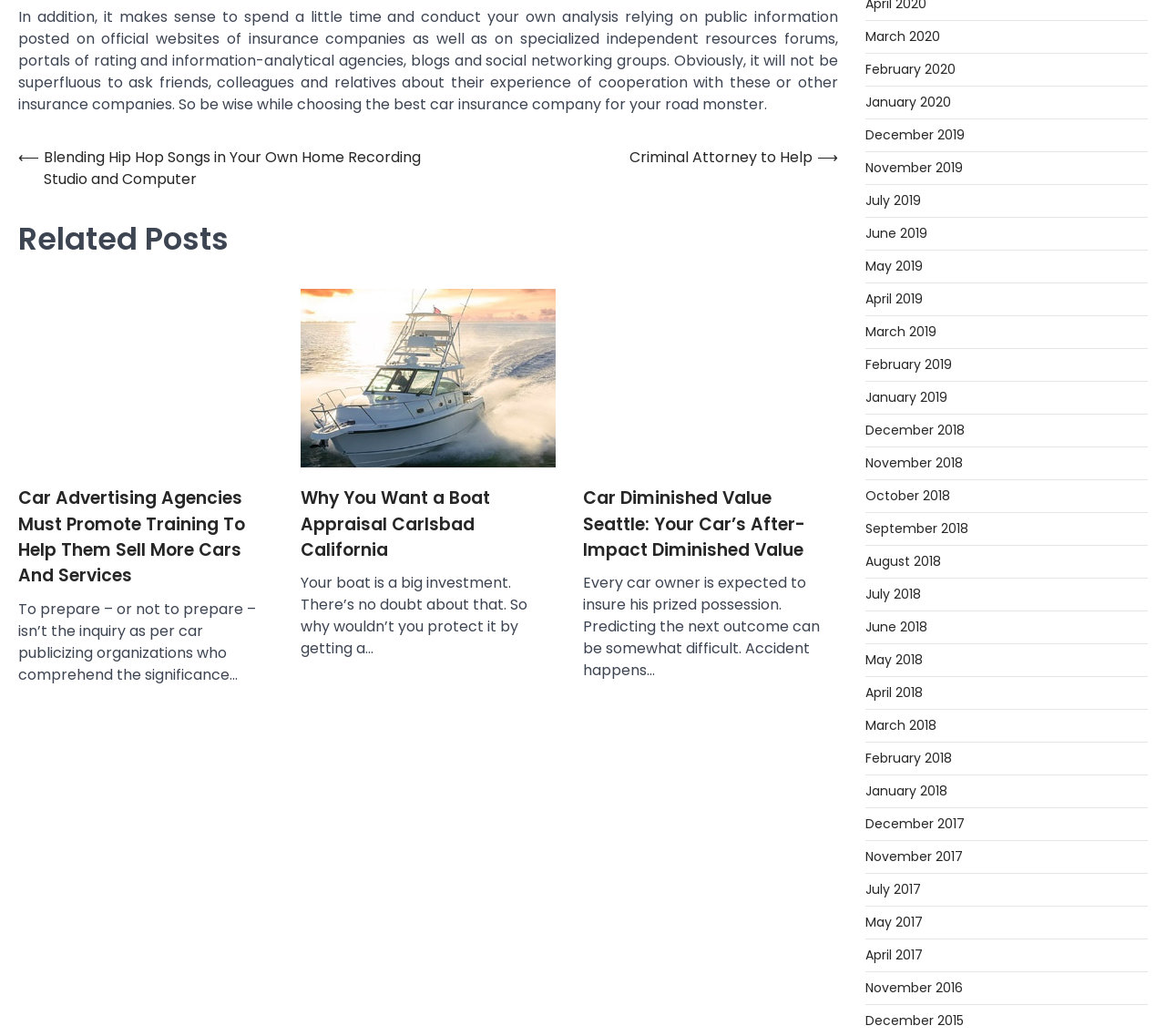Identify the bounding box coordinates for the region to click in order to carry out this instruction: "View posts from March 2020". Provide the coordinates using four float numbers between 0 and 1, formatted as [left, top, right, bottom].

[0.742, 0.026, 0.806, 0.044]